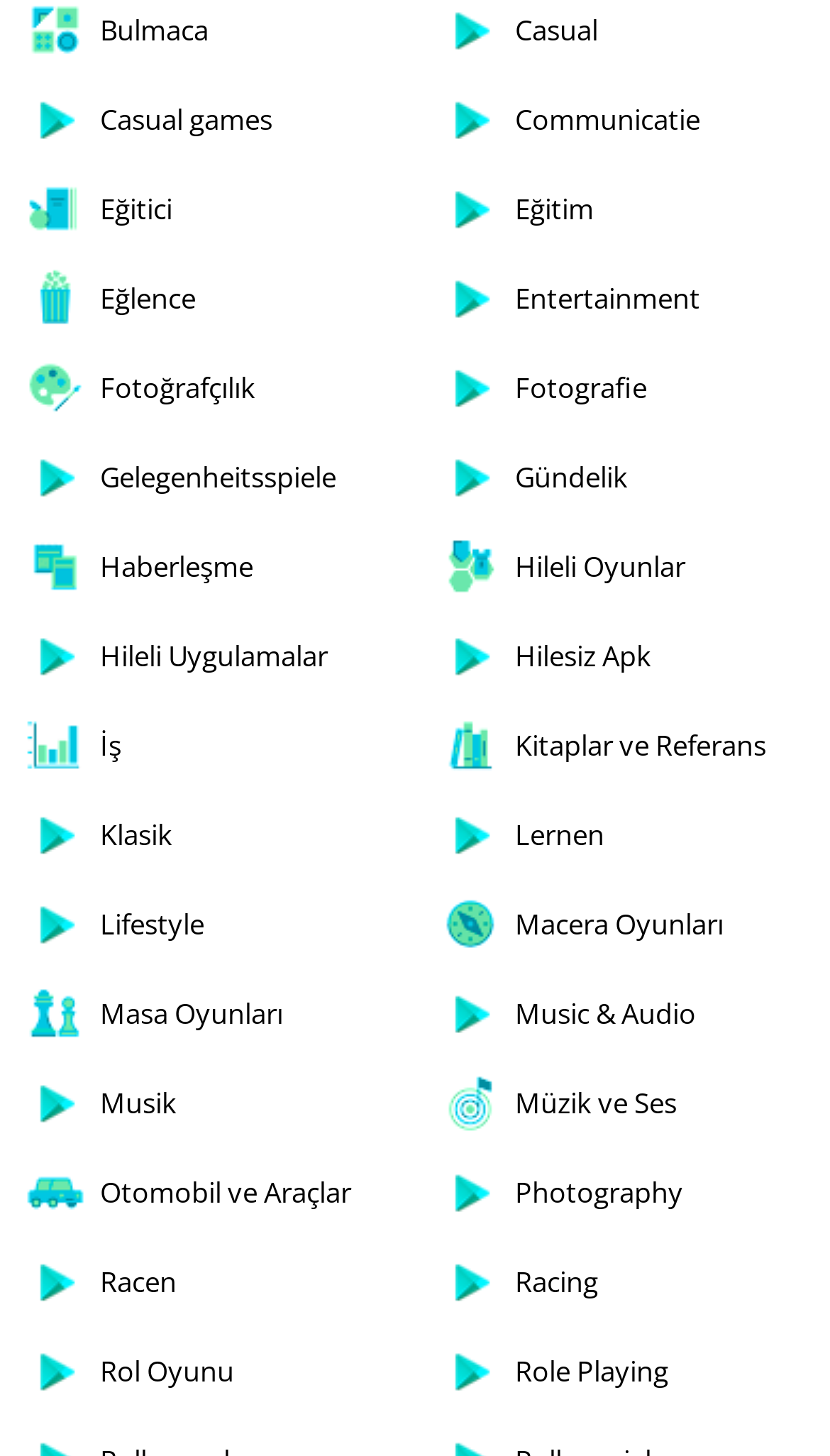Pinpoint the bounding box coordinates of the clickable area necessary to execute the following instruction: "Go to Photography". The coordinates should be given as four float numbers between 0 and 1, namely [left, top, right, bottom].

[0.5, 0.788, 1.0, 0.849]